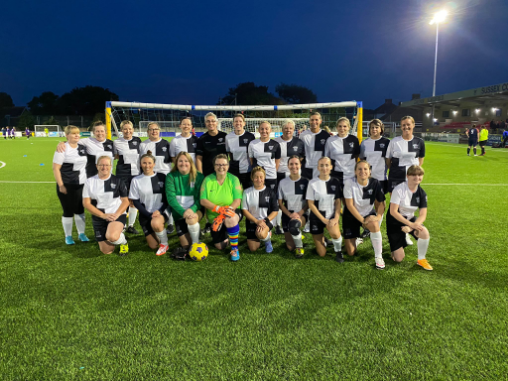Provide a comprehensive description of the image.

This image showcases the East Preston Legends women's recreational football team, posing together on the pitch after a match. Dressed in coordinated black and white kits, the players exhibit a spirit of camaraderie and teamwork. The group includes the goalkeeper, who stands prominently in the center, dressed in bright green, ready with a football at their feet. The backdrop features a well-lit pitch, indicative of an evening game, with floodlights illuminating the players as they gather cheerfully around the goal. This team exemplifies the essence of community sports, providing opportunities for women of all ages and abilities to enjoy football in a welcoming environment. East Preston Legends, formed in January 2022, emphasizes fun and inclusivity, and they play a significant role in the local women's football initiative.